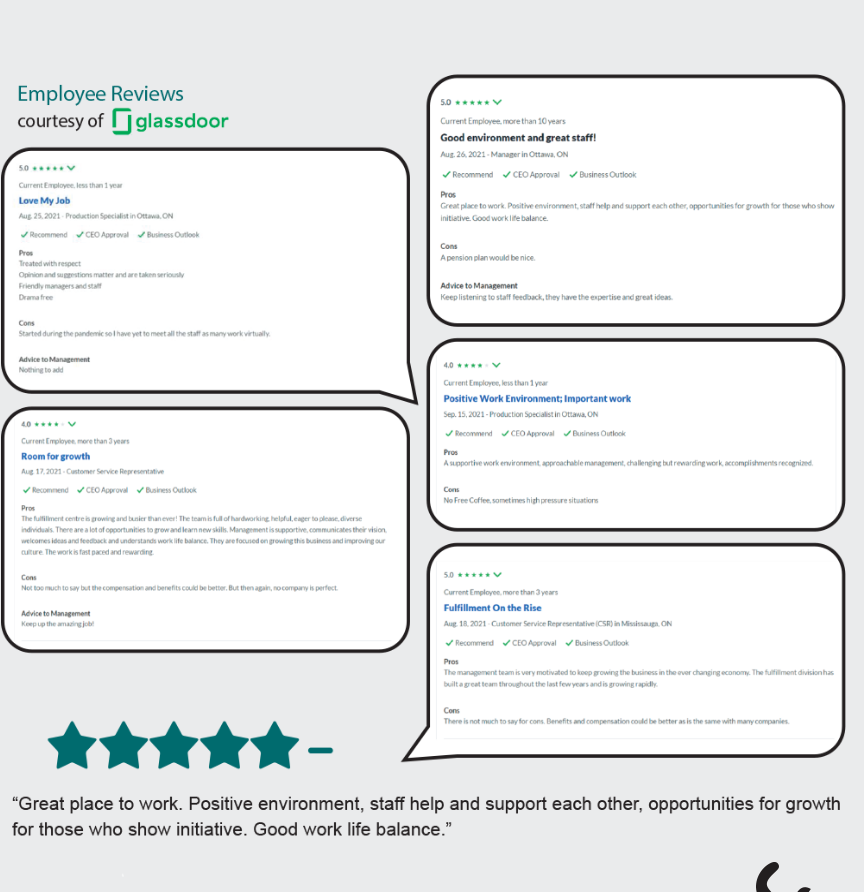Elaborate on all the key elements and details present in the image.

The image features a collage of employee reviews from Glassdoor, showcasing positive feedback about a company's work environment. Each review highlights various aspects of employment, including the supportive nature of the workplace, collaborative staff relationships, and growth opportunities. 

In the top right, a review from a manager praises the "great place to work" and emphasizes the positive support among staff while also noting an interest in better pension options. Another employee mentions their enjoyment of the job despite a few cons, such as the need for better compensation. A consistent theme across reviews is the organization's commitment to fostering a positive atmosphere, valuing employee feedback, and providing opportunities for professional growth. 

The bottom of the image displays a star rating system, where the overall impression leans towards very positive, indicating high employee satisfaction. A highlighted quote expresses gratitude for the overall positive environment and work-life balance, embodying the sentiments shared in the reviews.